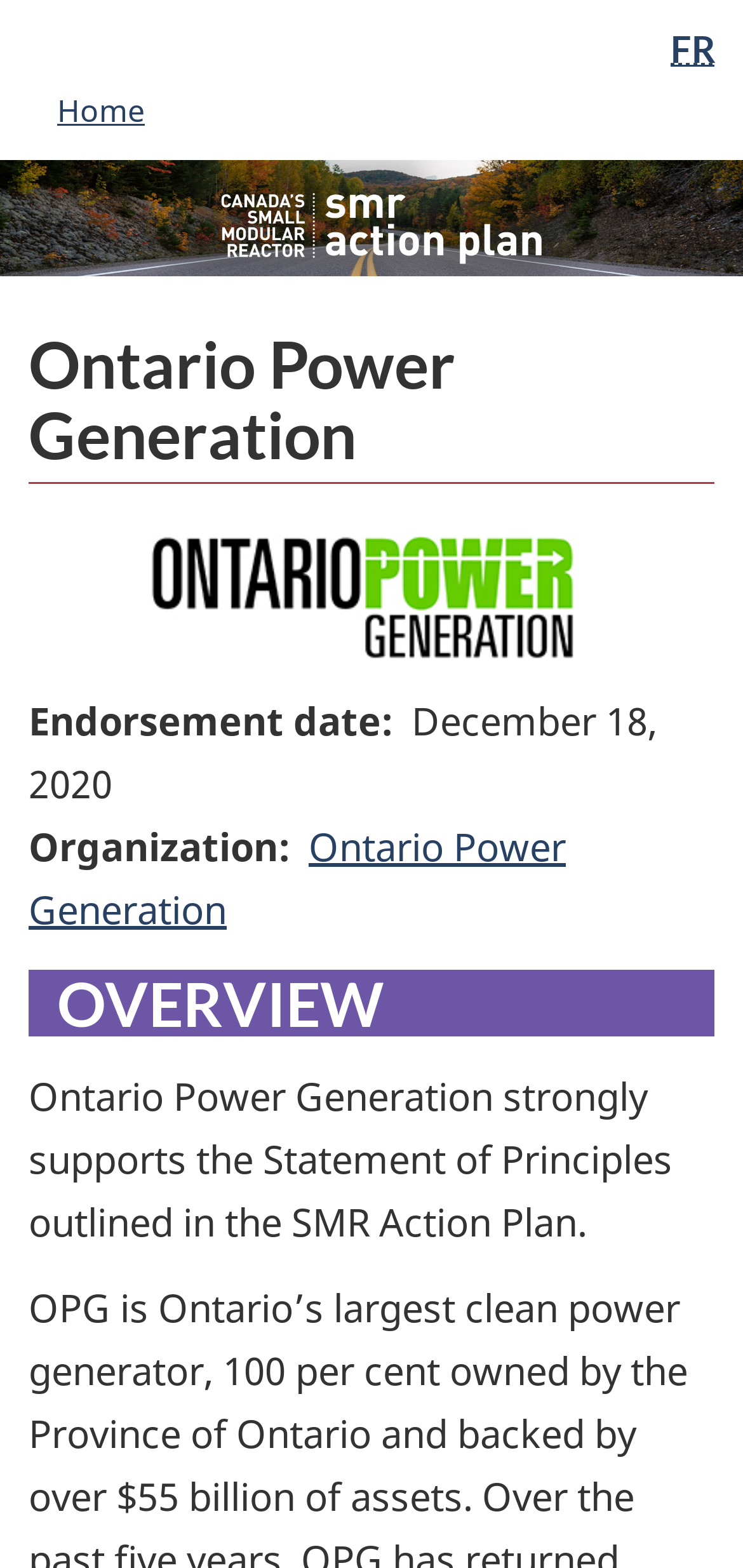Give a one-word or short phrase answer to this question: 
What is the language selection option?

FR